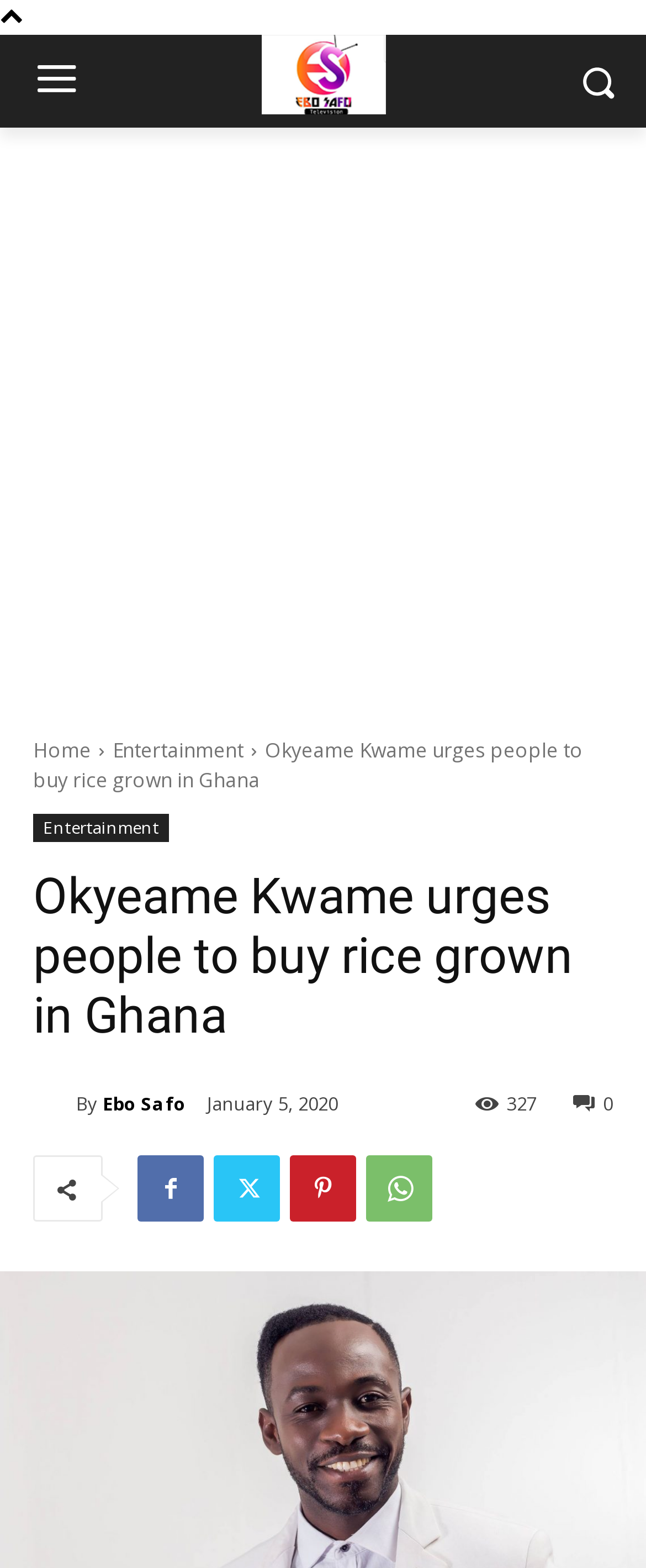Specify the bounding box coordinates of the area to click in order to follow the given instruction: "Go to the home page."

[0.051, 0.469, 0.141, 0.487]